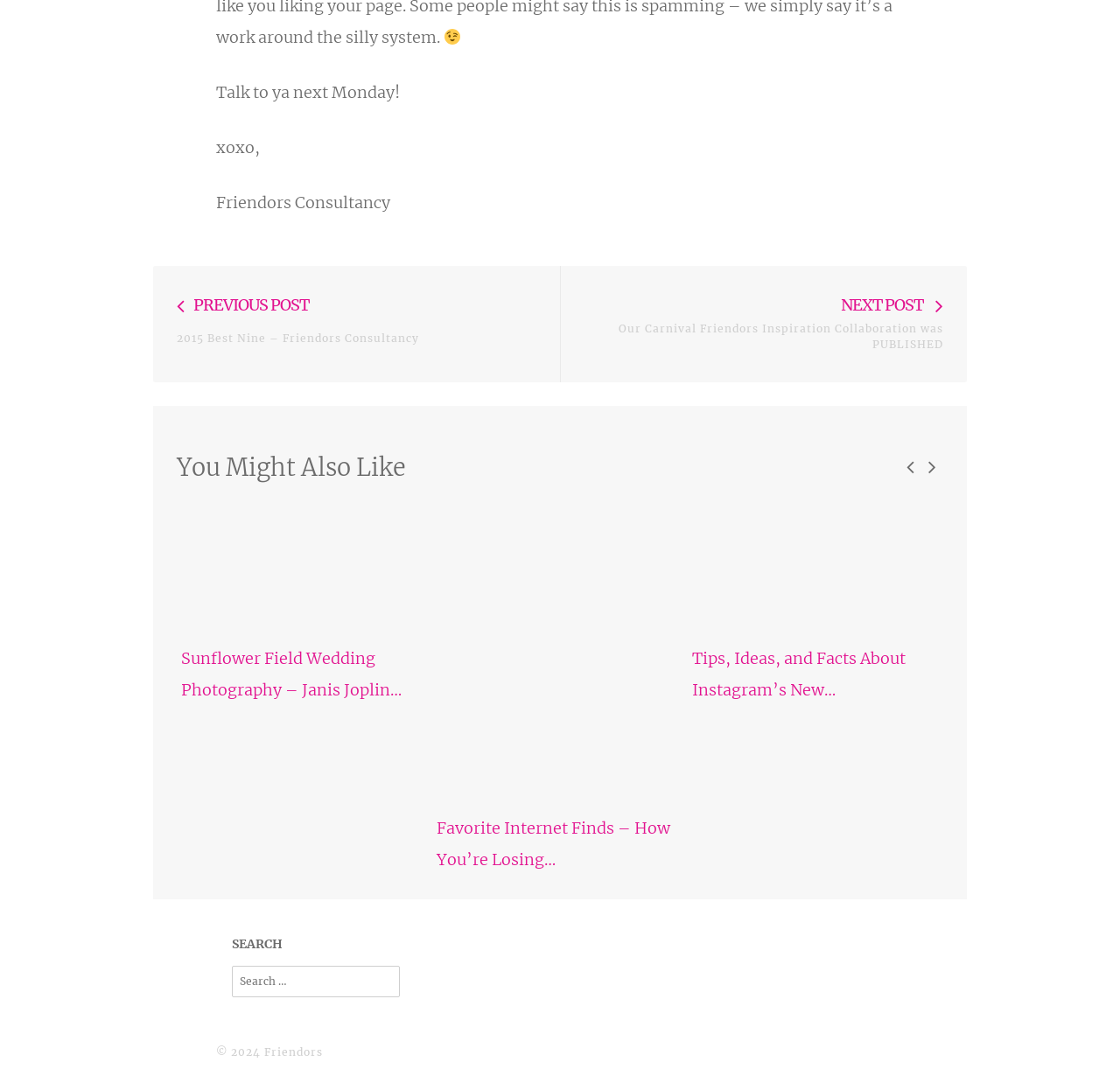What is the name of the consultancy?
Using the image as a reference, give an elaborate response to the question.

The name of the consultancy can be found in the StaticText element with the text 'Friendors Consultancy' located at [0.193, 0.179, 0.348, 0.198].